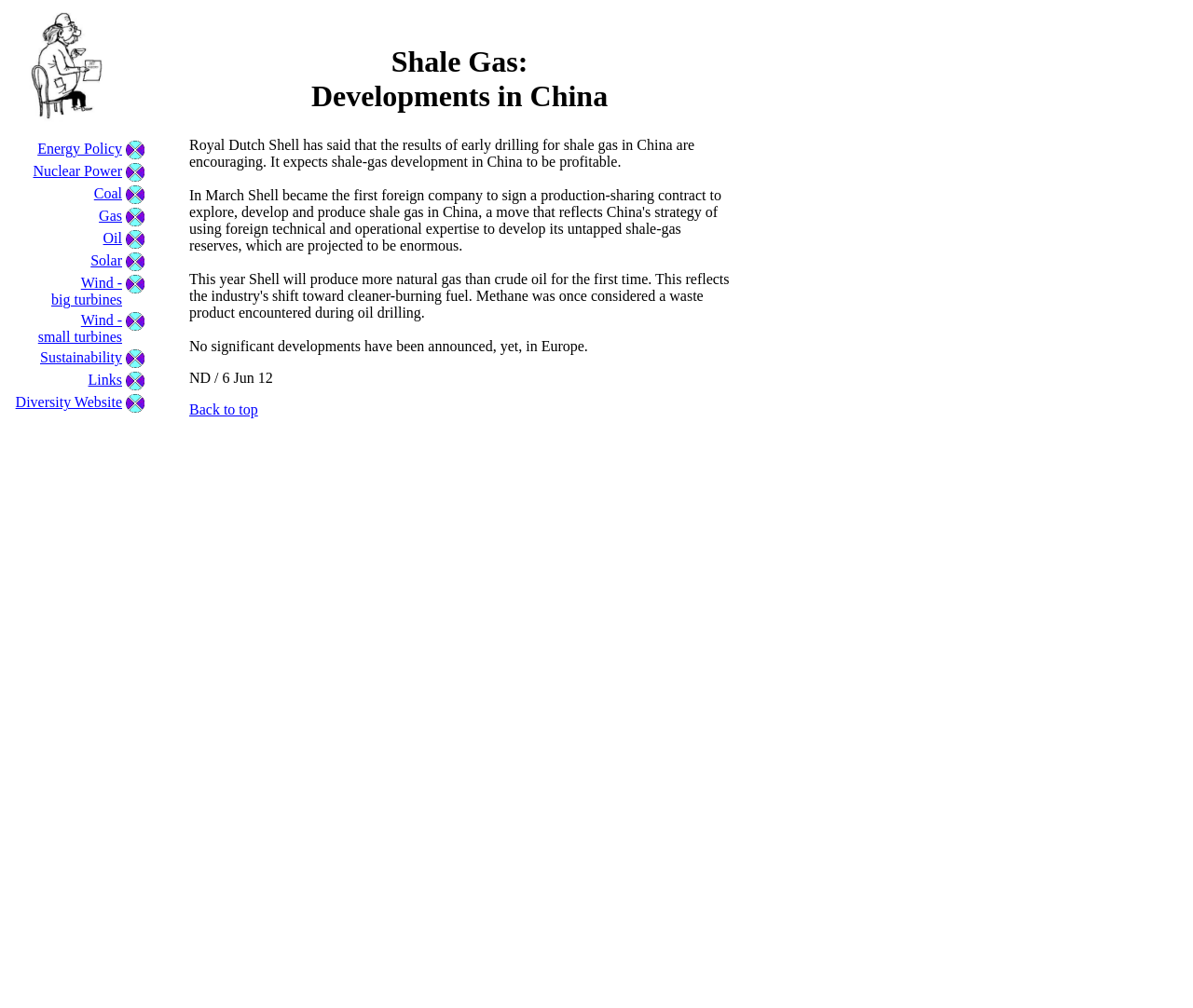Based on the image, provide a detailed response to the question:
What is the purpose of the 'Back to top' link?

The 'Back to top' link is located in the second row and its purpose is to allow users to quickly navigate back to the top of the webpage.